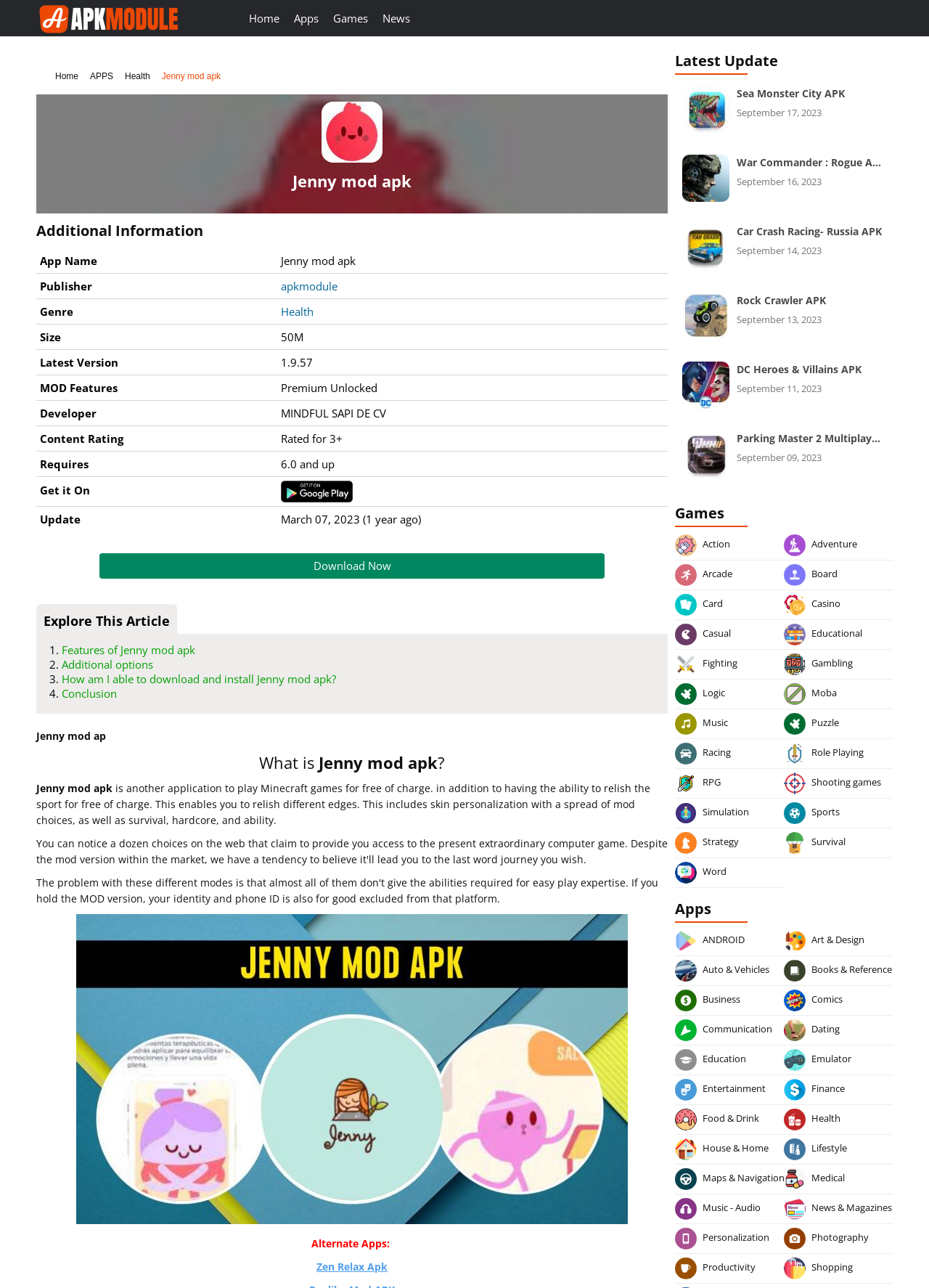What is the latest version of the application?
Answer the question with as much detail as you can, using the image as a reference.

The latest version of the application can be found in the table row with the rowheader 'Latest Version' and the gridcell '1.9.57'.